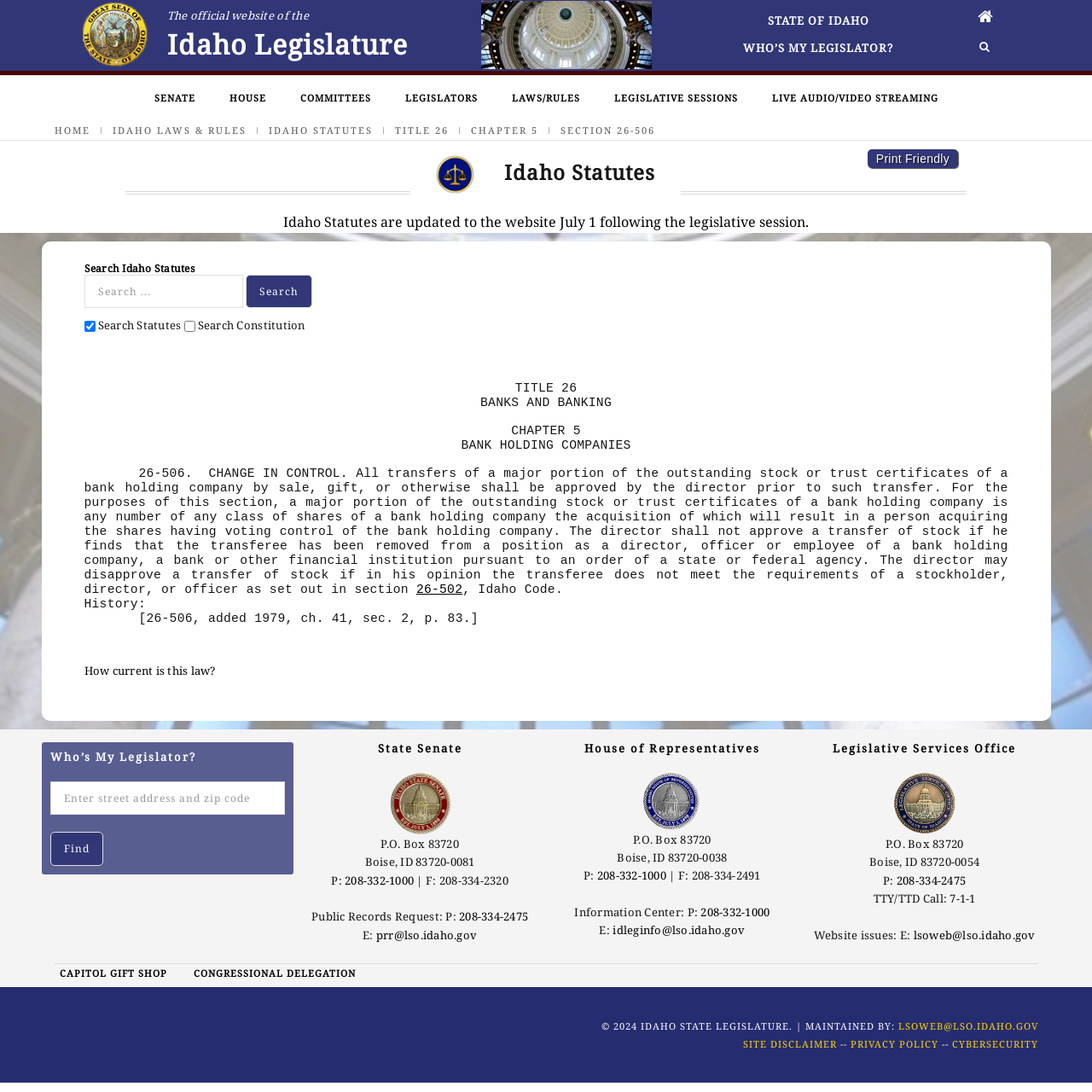Find the bounding box coordinates of the clickable area required to complete the following action: "Search Idaho Statutes".

[0.077, 0.241, 0.286, 0.314]